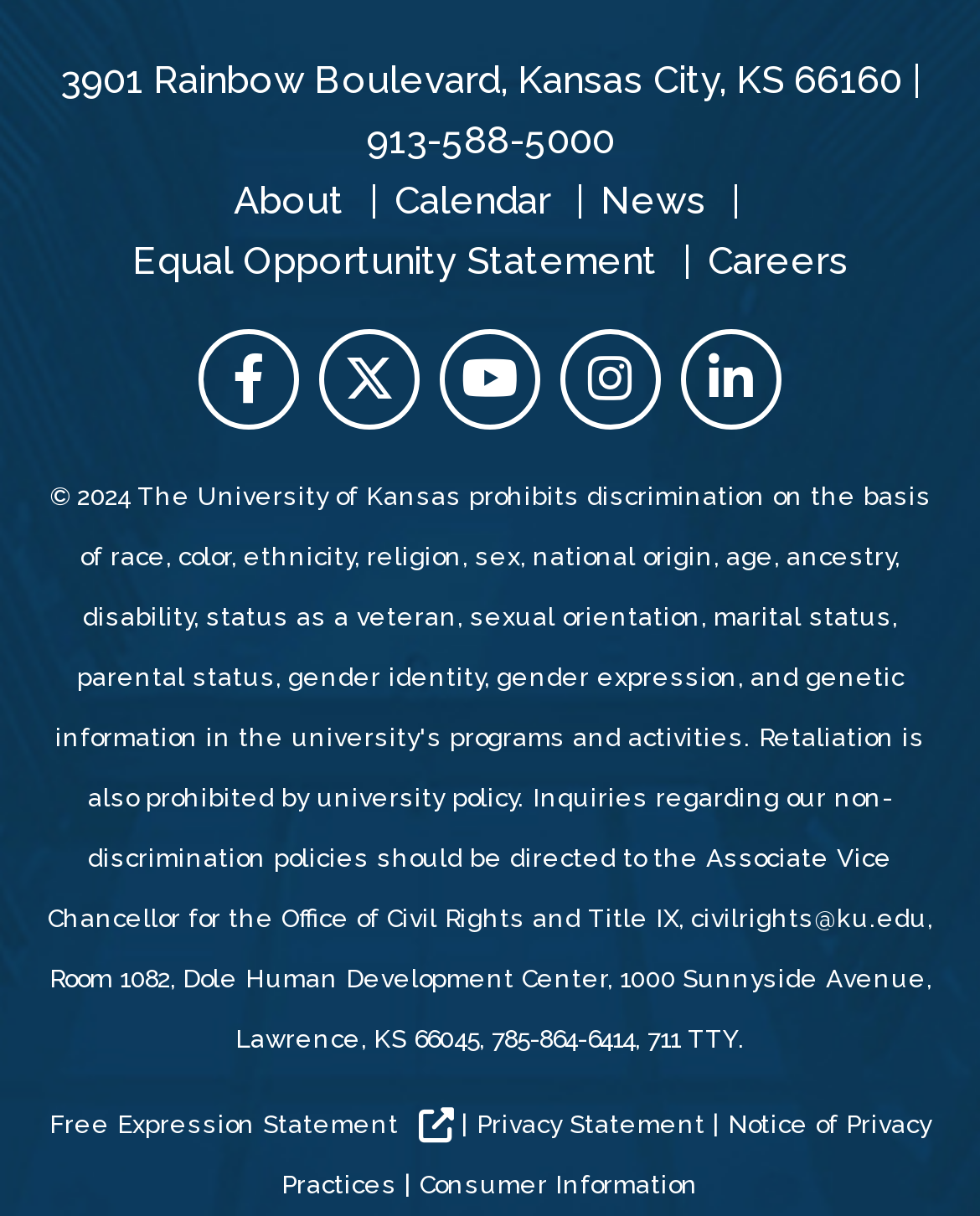Identify the bounding box coordinates for the region of the element that should be clicked to carry out the instruction: "Call the phone number". The bounding box coordinates should be four float numbers between 0 and 1, i.e., [left, top, right, bottom].

[0.373, 0.096, 0.627, 0.134]